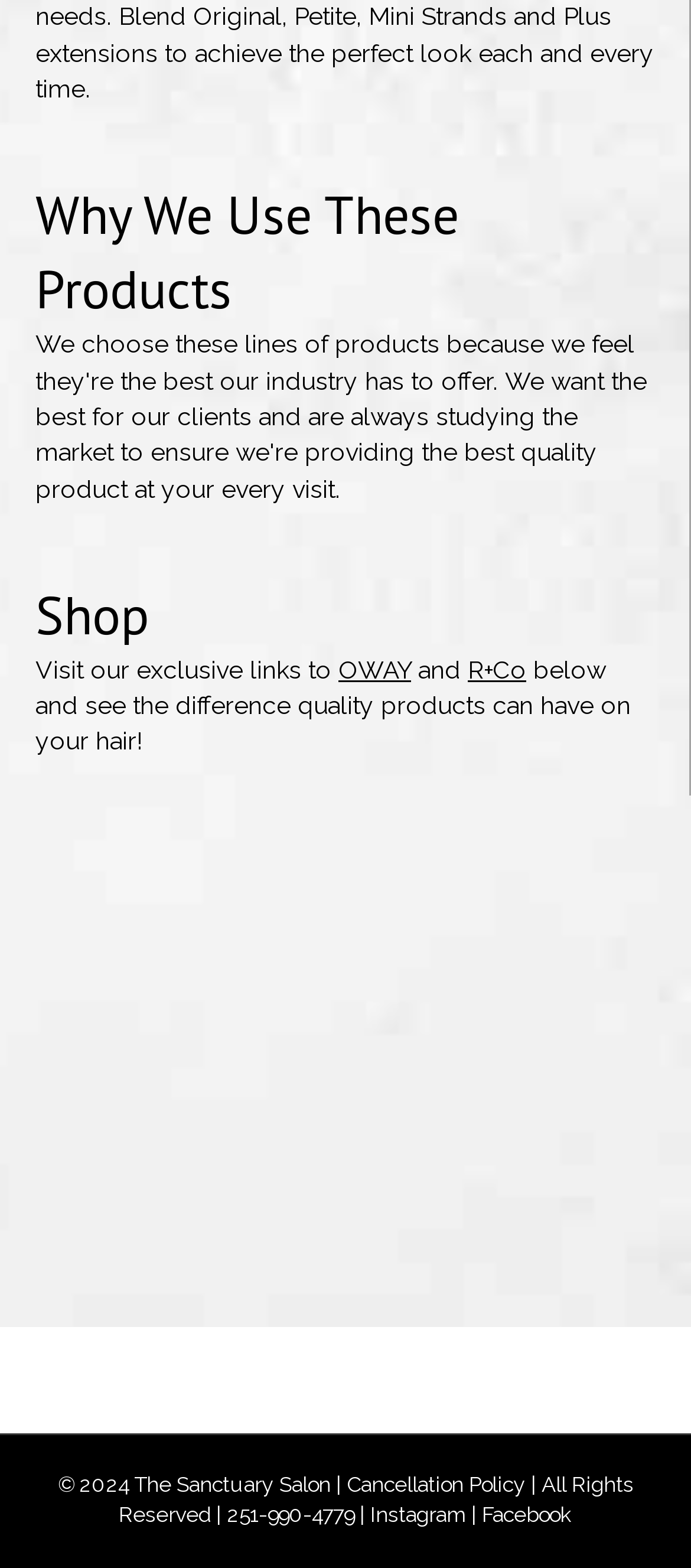Please predict the bounding box coordinates of the element's region where a click is necessary to complete the following instruction: "Visit 'R+Co' link". The coordinates should be represented by four float numbers between 0 and 1, i.e., [left, top, right, bottom].

[0.677, 0.418, 0.762, 0.436]